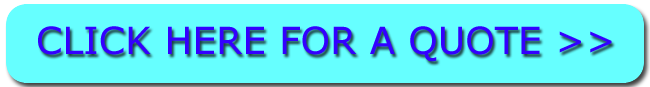Describe every aspect of the image in detail.

The image features a prominent call-to-action button that invites users to click for a quote regarding porch installation services. The button is styled with a bright turquoise background and bold, blue text saying "CLICK HERE FOR A QUOTE >>". This visually appealing design draws attention, making it accessible for visitors looking for information on porches in Tunstall. It is strategically placed to encourage potential customers to engage with the service, signaling an opportunity to obtain estimates for porch building projects.